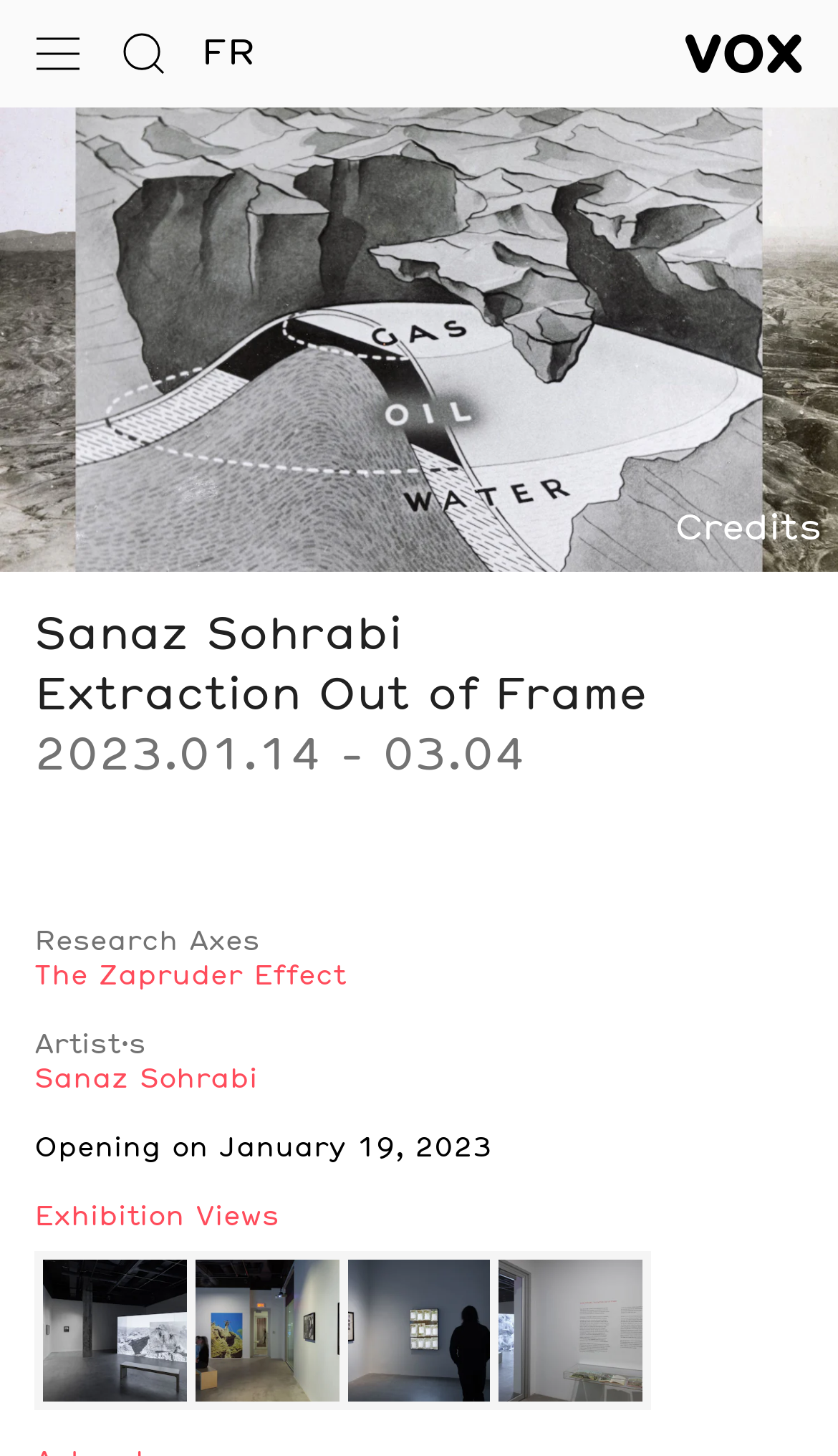How many images are there in the exhibition views section?
Based on the screenshot, respond with a single word or phrase.

4